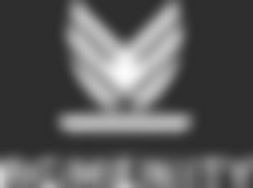Please give a concise answer to this question using a single word or phrase: 
What is the color scheme of the logo?

Muted